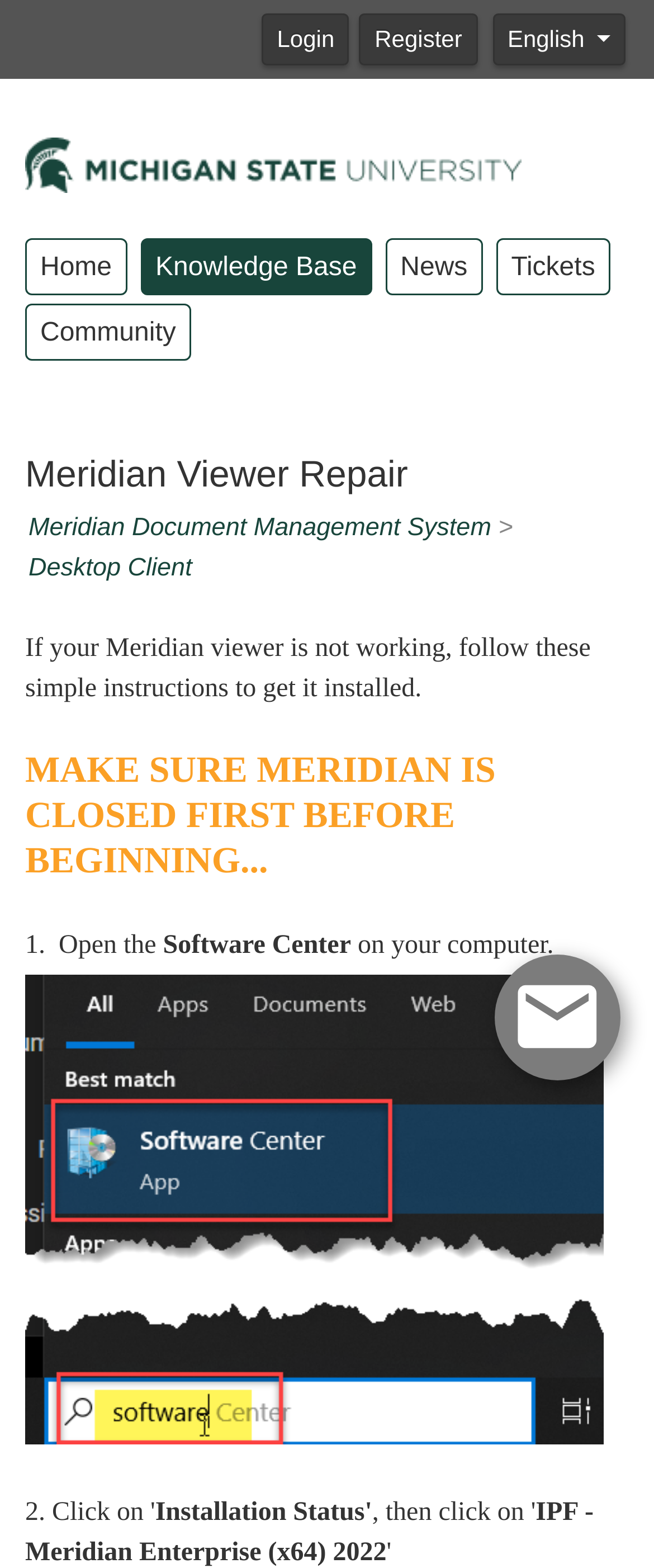Please identify the bounding box coordinates of where to click in order to follow the instruction: "Go to Home page".

[0.038, 0.152, 0.194, 0.189]